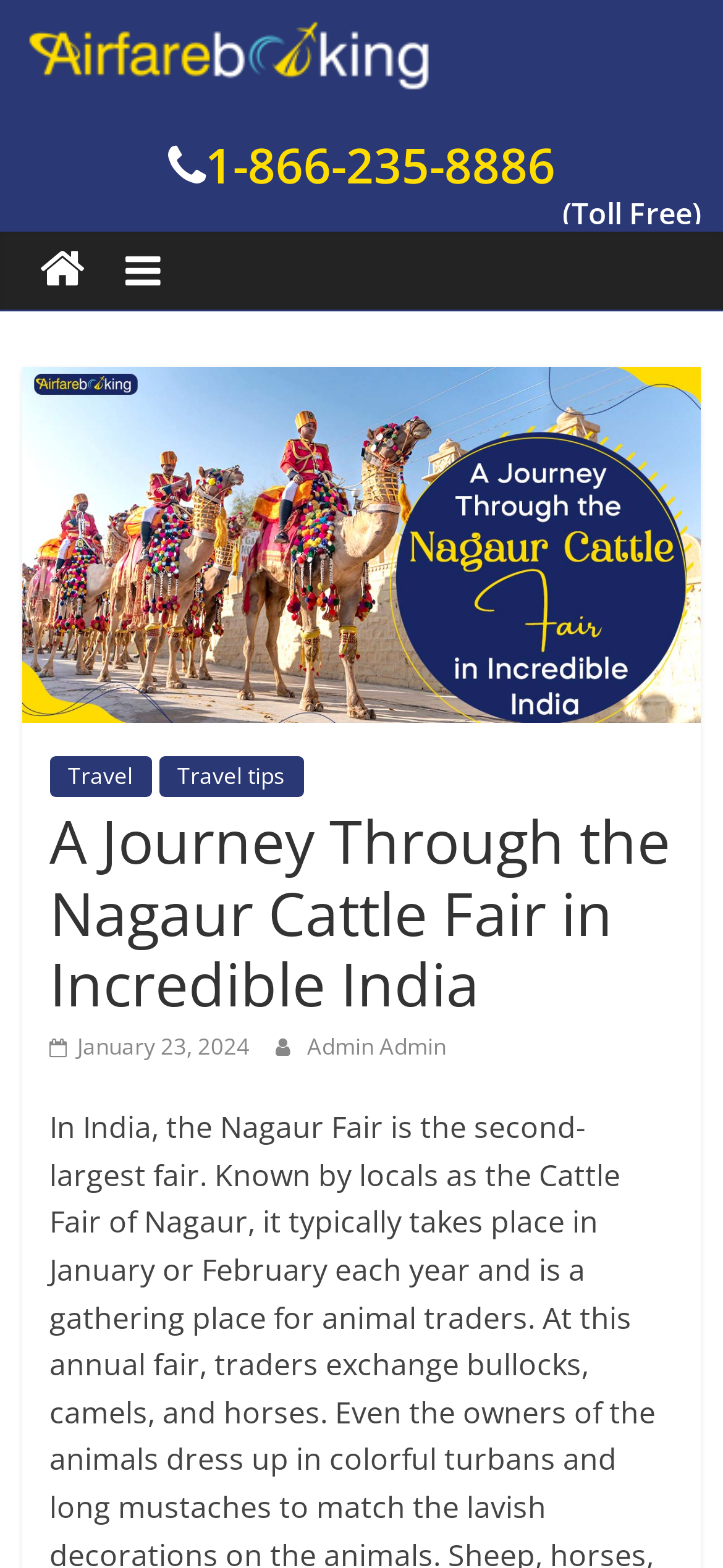Describe every aspect of the webpage comprehensively.

The webpage is about a journey through the Nagaur Cattle Fair in Incredible India. At the top left, there is a logo of AirfareBooking, which is an image and a link. Next to it, there is a heading with the same text, "AirfareBooking". Below the logo, there is a link to buy cheap US to India packages.

On the top right, there is a complementary section with a toll-free number, 1-866-235-8886, and a link to it. Below it, there is a link with a font awesome icon, and another link to "A Journey Through the Nagaur Cattle Fair in Incredible India 2", which has an associated image that takes up most of the width of the page.

Below the image, there are three links: "Travel", "Travel tips", and a separator in between. The main content of the page starts with a header, "A Journey Through the Nagaur Cattle Fair in Incredible India", which spans almost the entire width of the page. Below the header, there is a link with a date, January 23, 2024, and an author link, "Admin Admin", on the right side.

There are a total of 5 images on the page, including the logo and the main image associated with the link "A Journey Through the Nagaur Cattle Fair in Incredible India 2". The page has a mix of links, headings, and static text, with a focus on travel and India-related content.